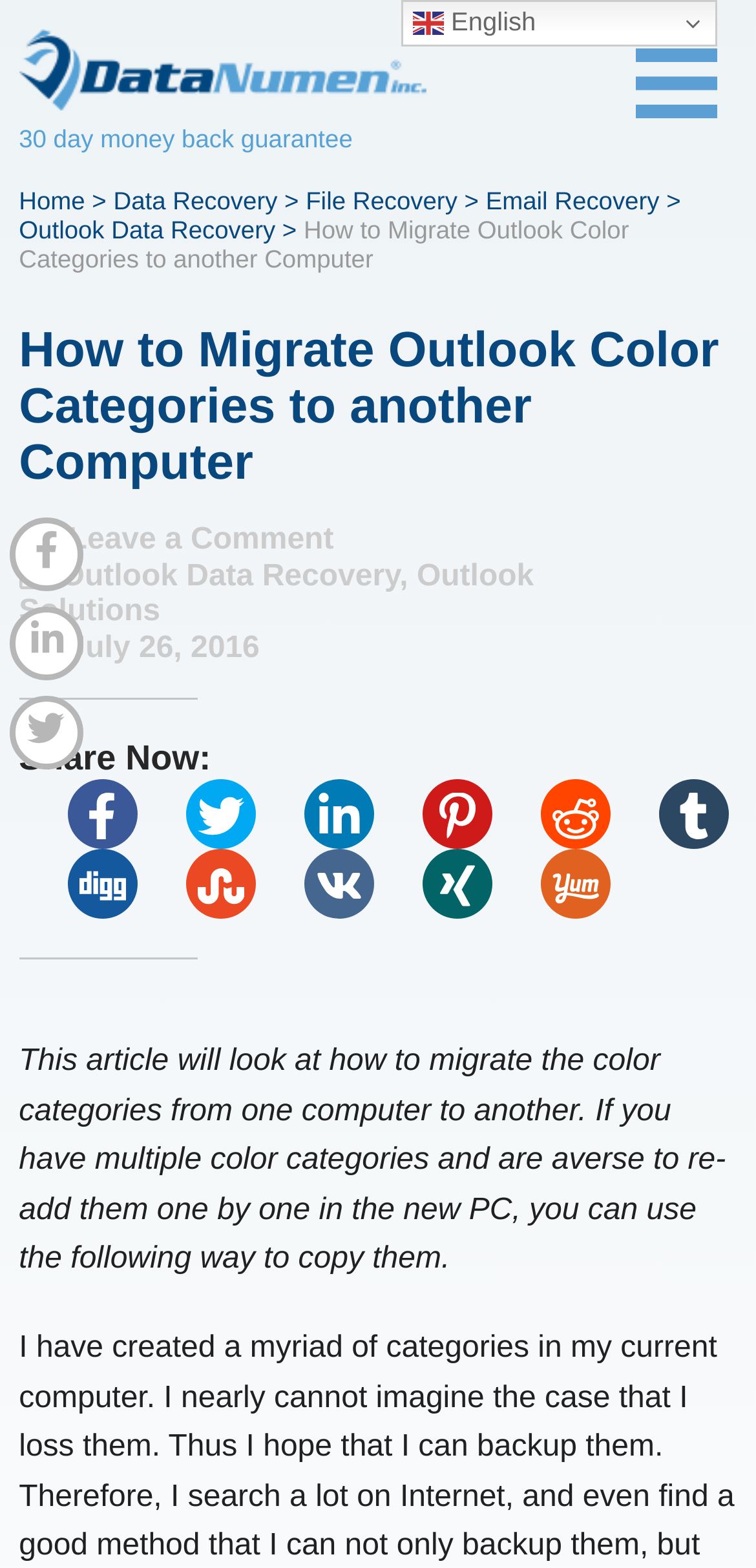Using the format (top-left x, top-left y, bottom-right x, bottom-right y), provide the bounding box coordinates for the described UI element. All values should be floating point numbers between 0 and 1: Outlook Data Recovery

[0.025, 0.137, 0.364, 0.156]